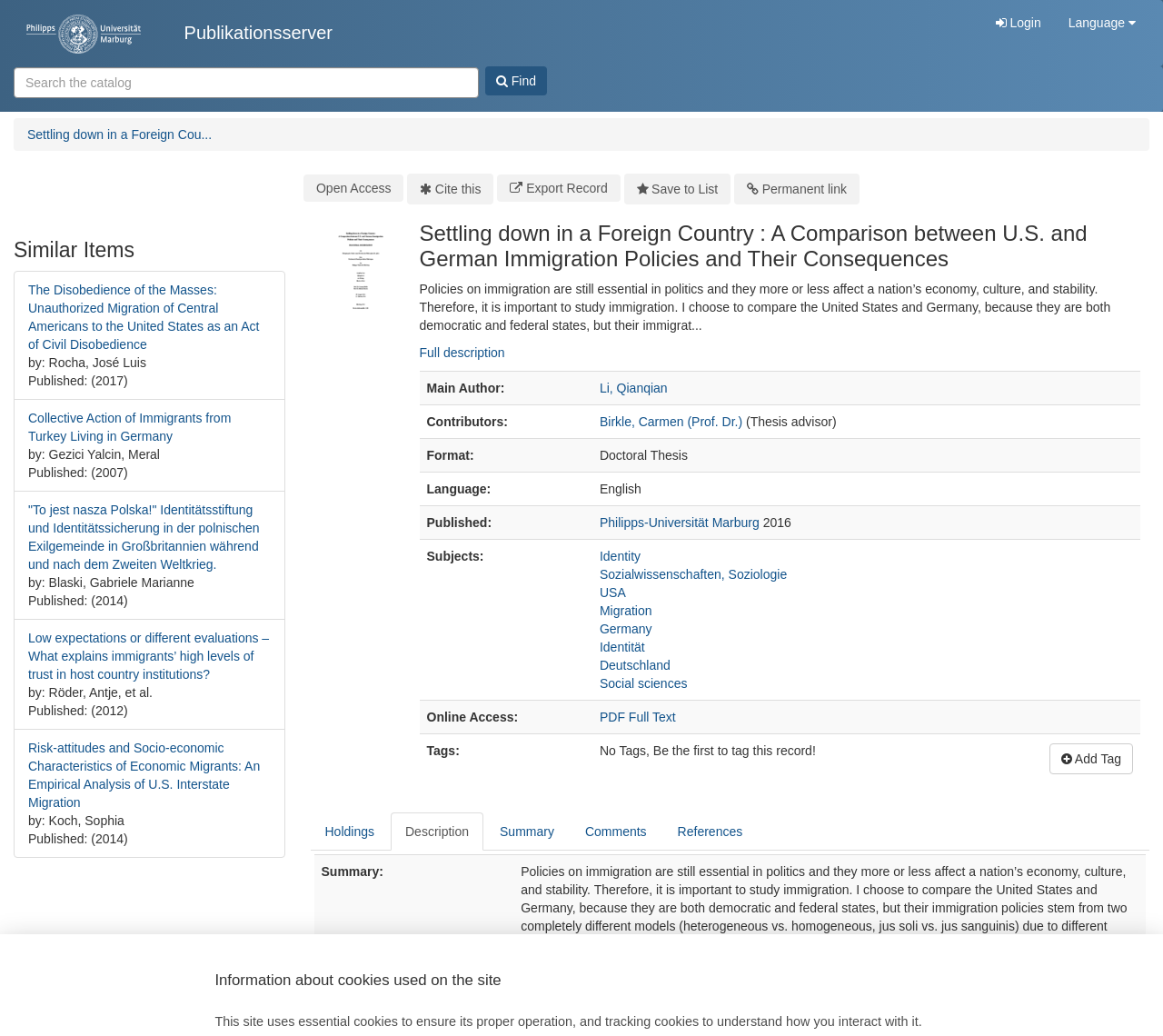Please find the bounding box coordinates of the element's region to be clicked to carry out this instruction: "Open access".

[0.261, 0.168, 0.347, 0.195]